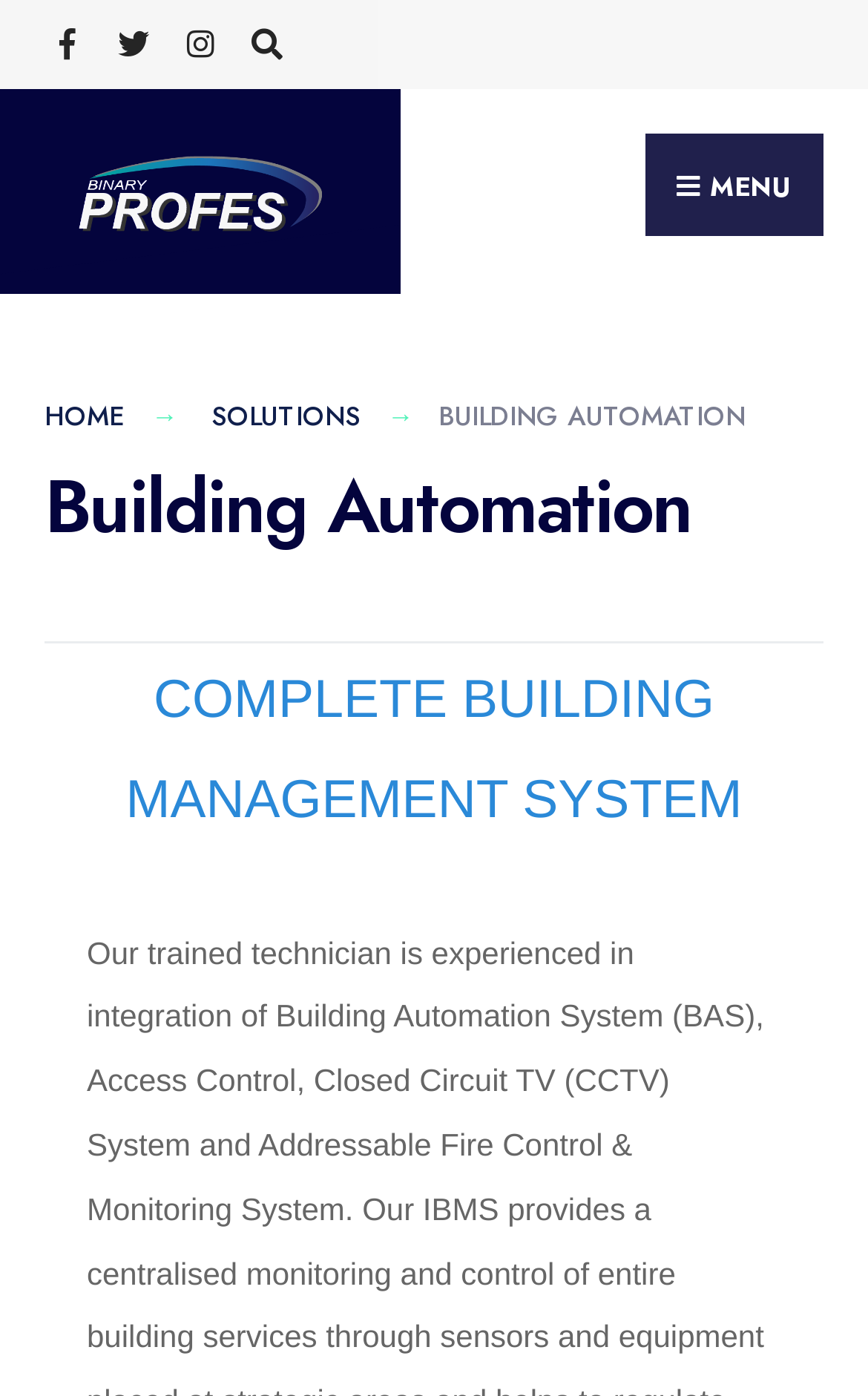Using the given element description, provide the bounding box coordinates (top-left x, top-left y, bottom-right x, bottom-right y) for the corresponding UI element in the screenshot: Menu

[0.744, 0.096, 0.949, 0.169]